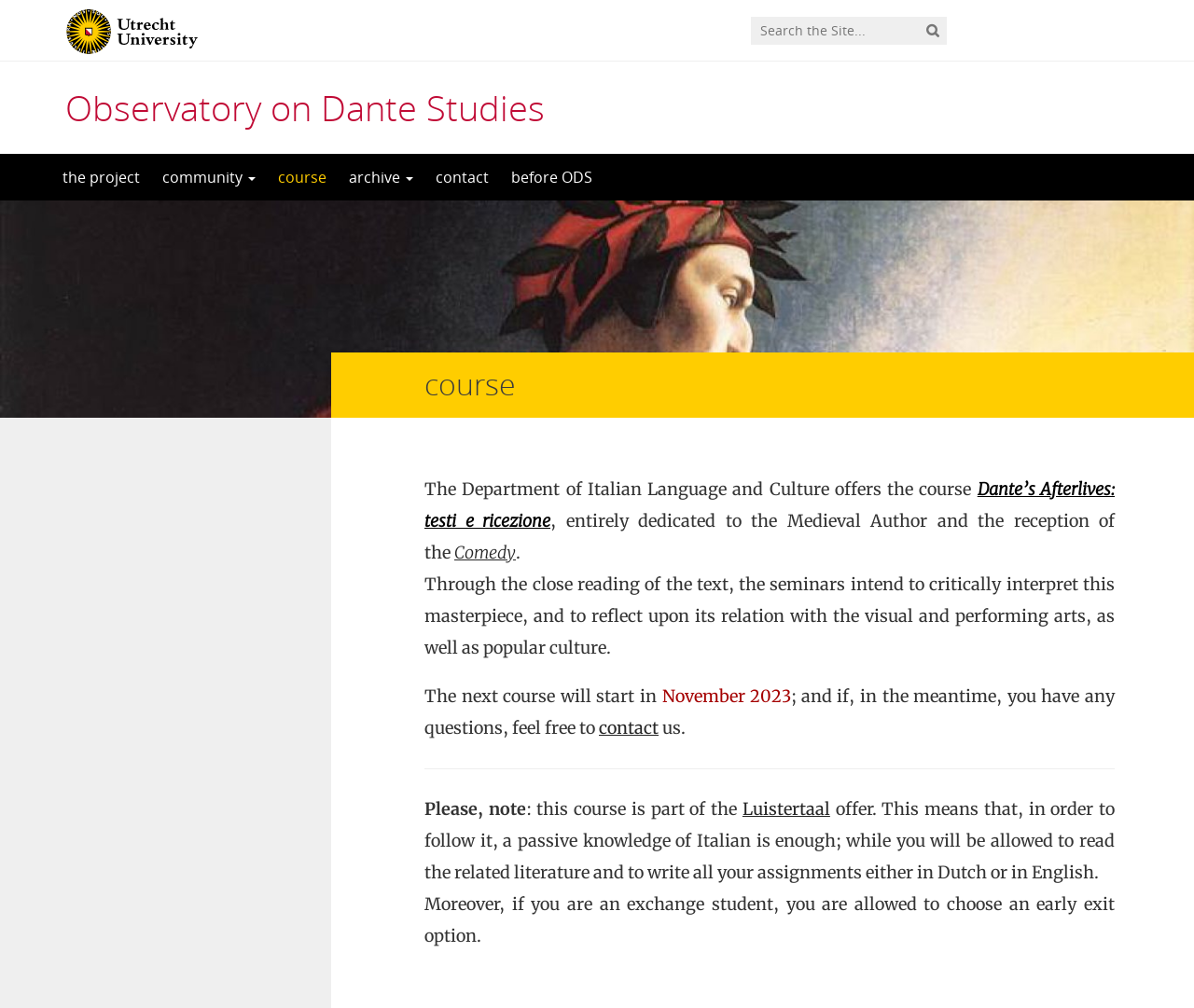What is required to follow the course?
Based on the visual, give a brief answer using one word or a short phrase.

passive knowledge of Italian